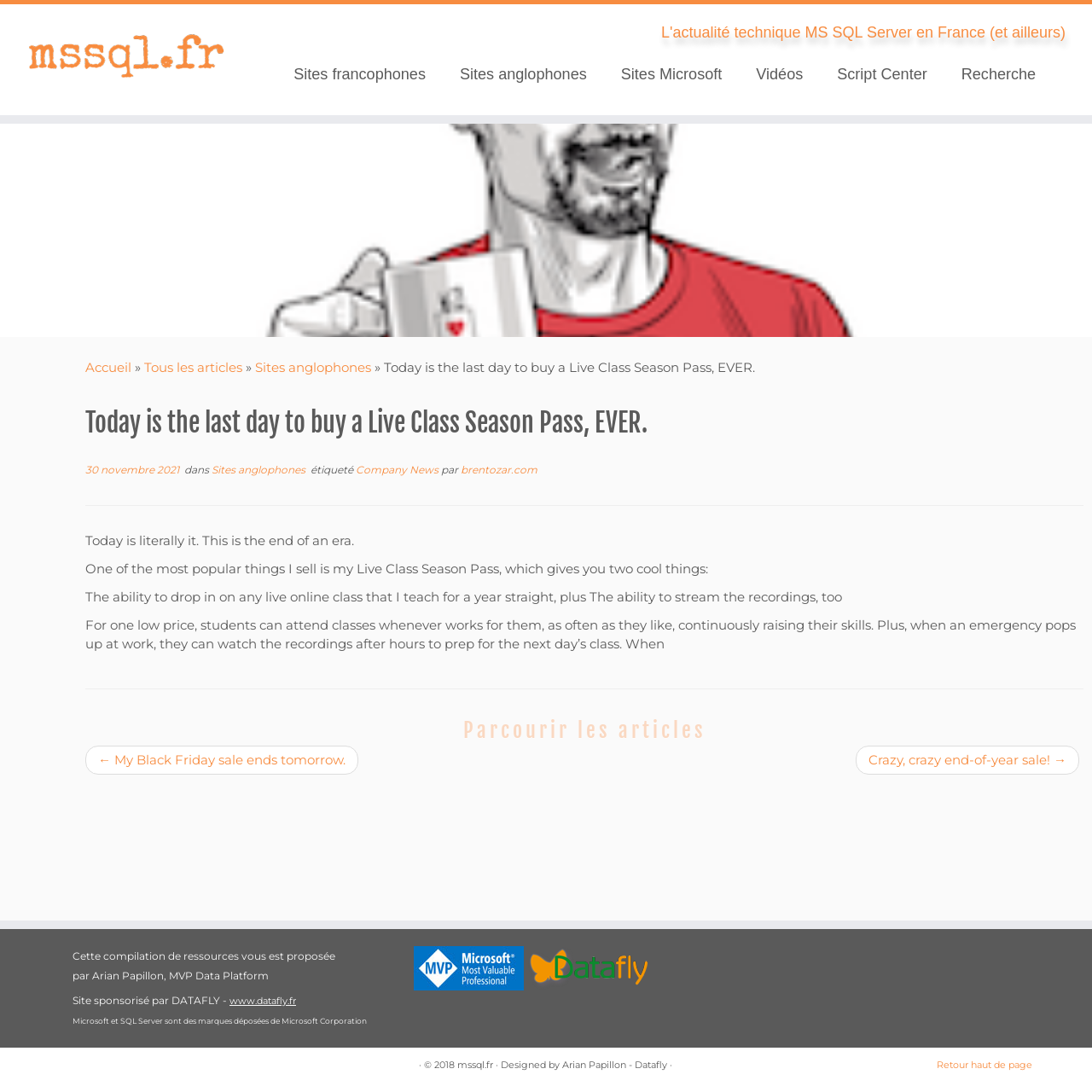Please identify the bounding box coordinates of the element's region that I should click in order to complete the following instruction: "Visit the 'www.datafly.fr' website". The bounding box coordinates consist of four float numbers between 0 and 1, i.e., [left, top, right, bottom].

[0.21, 0.911, 0.271, 0.922]